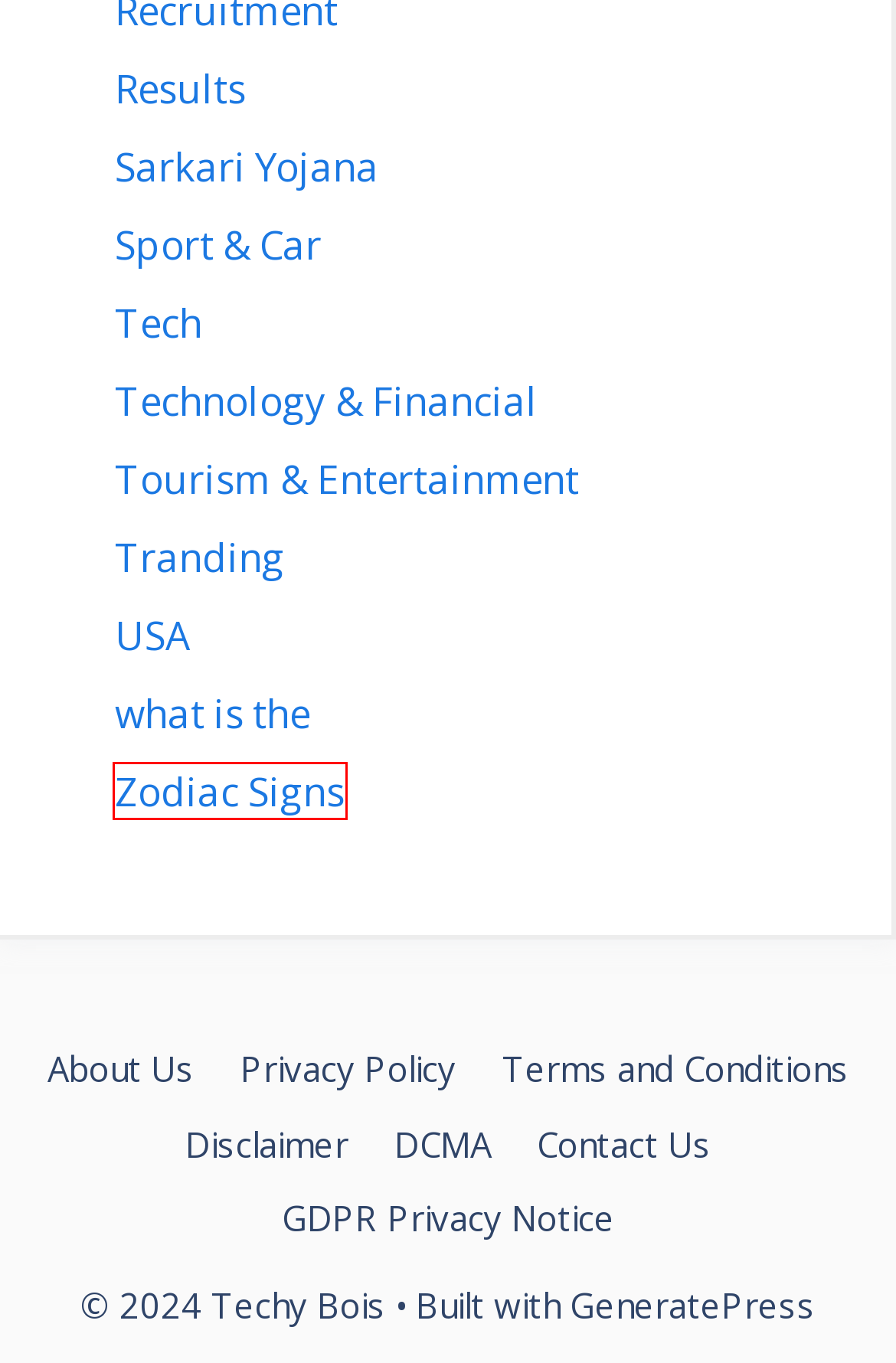Analyze the given webpage screenshot and identify the UI element within the red bounding box. Select the webpage description that best matches what you expect the new webpage to look like after clicking the element. Here are the candidates:
A. Technology & Financial Archives - Techy Bois
B. About Us - Techy Bois
C. Results Archives - Techy Bois
D. what is the Archives - Techy Bois
E. Zodiac Signs Archives - Techy Bois
F. Sarkari Yojana Archives - Techy Bois
G. Tech Archives - Techy Bois
H. DCMA - Techy Bois

E